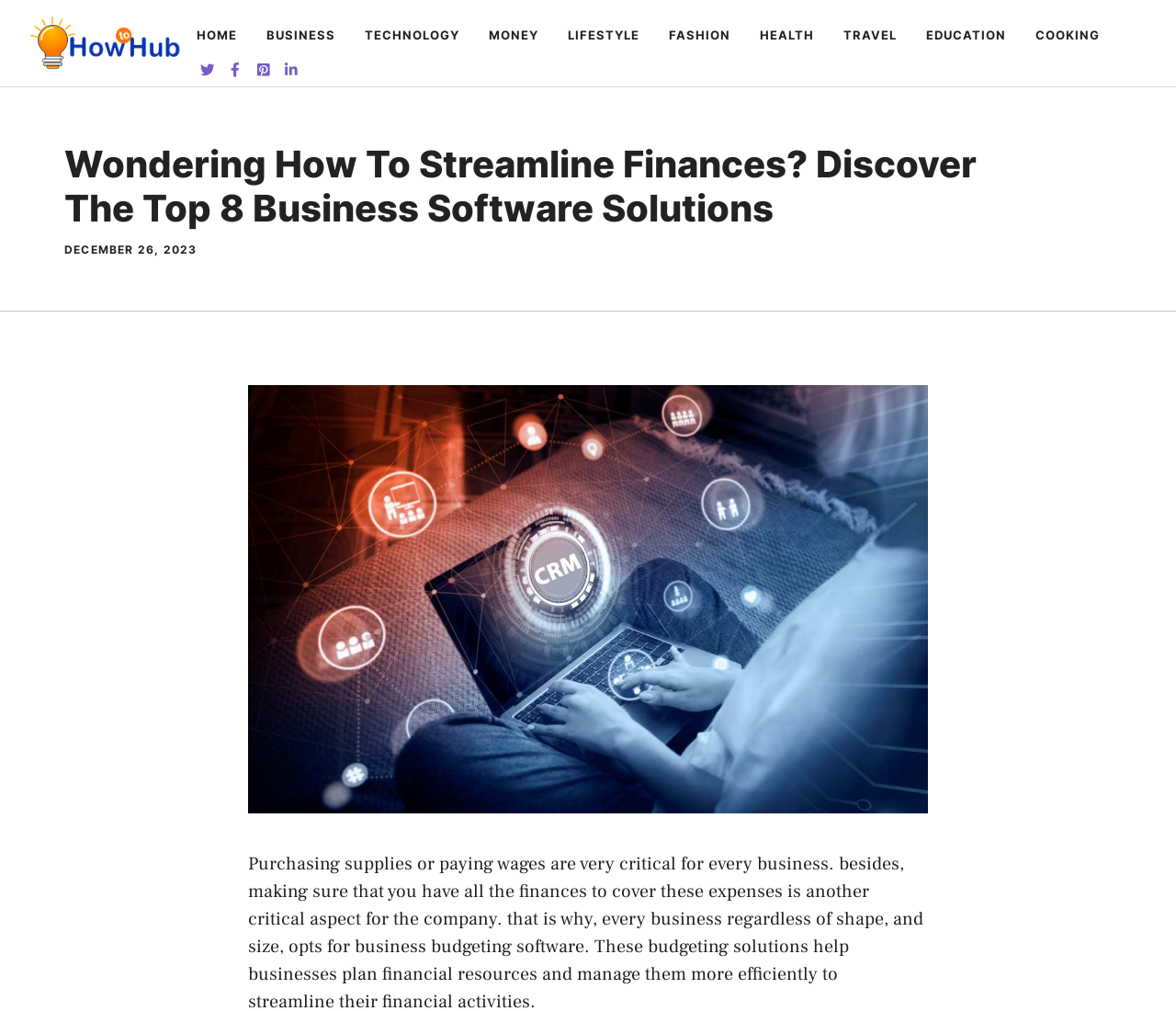Give a detailed overview of the webpage's appearance and contents.

The webpage is focused on optimizing financial management with top business software solutions. At the top, there is a banner with a logo "HowToHub" on the left side, accompanied by a navigation menu with 11 links, including "HOME", "BUSINESS", "TECHNOLOGY", and others, stretching across the top of the page.

Below the navigation menu, there is a prominent heading that reads "Wondering How To Streamline Finances? Discover The Top 8 Business Software Solutions". This heading is centered and takes up a significant portion of the page.

To the right of the heading, there is a timestamp indicating the date "DECEMBER 26, 2023". Below the heading, there is a large image that takes up most of the page, labeled "Business Software Solutions". This image is likely a visual representation of the top business software solutions being discussed on the page.

Overall, the webpage appears to be a blog post or article that provides information on streamlining finances using business software solutions, with a clear and concise heading, a relevant image, and a navigation menu at the top.